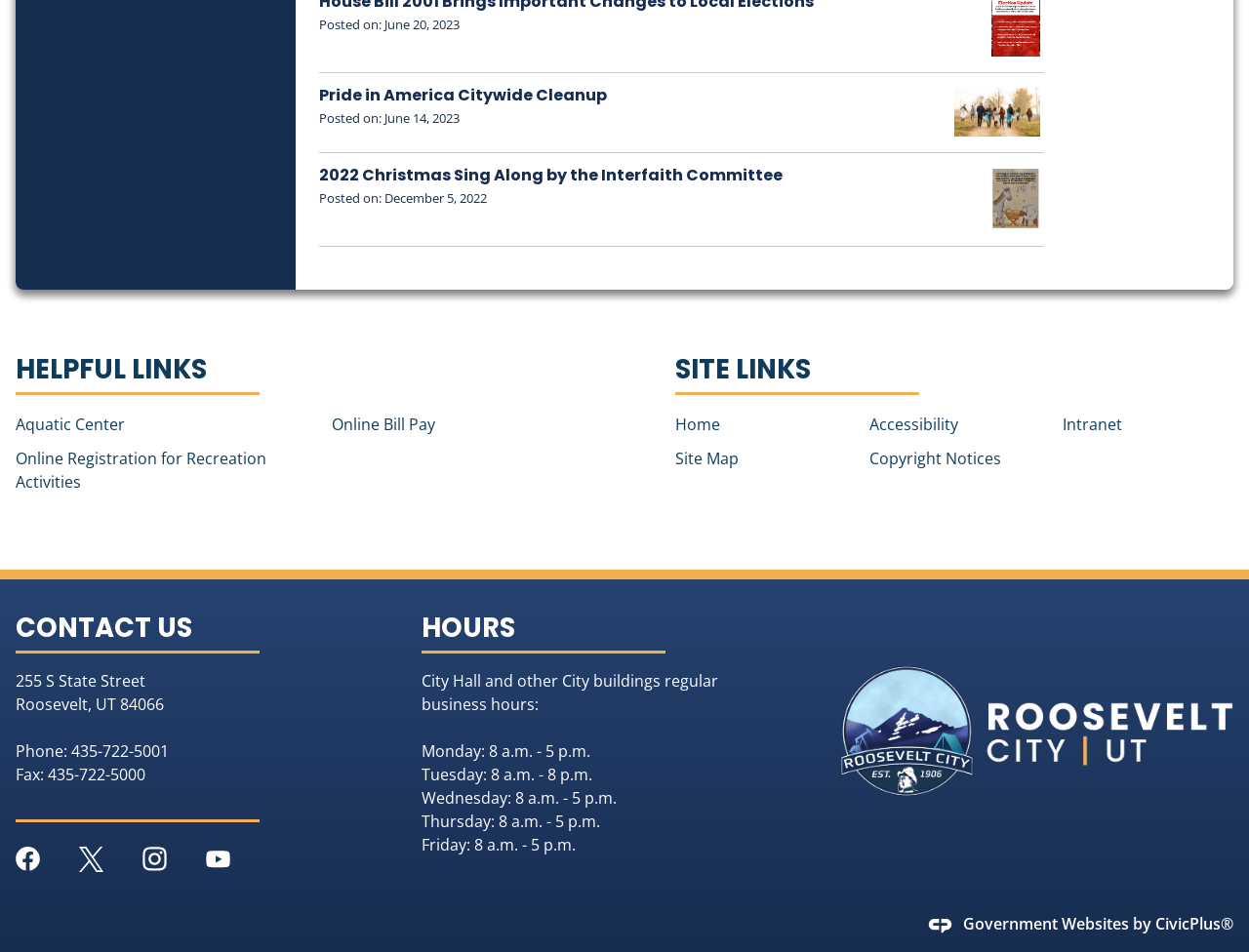Locate the bounding box coordinates of the element's region that should be clicked to carry out the following instruction: "Visit Aquatic Center". The coordinates need to be four float numbers between 0 and 1, i.e., [left, top, right, bottom].

[0.012, 0.434, 0.1, 0.457]